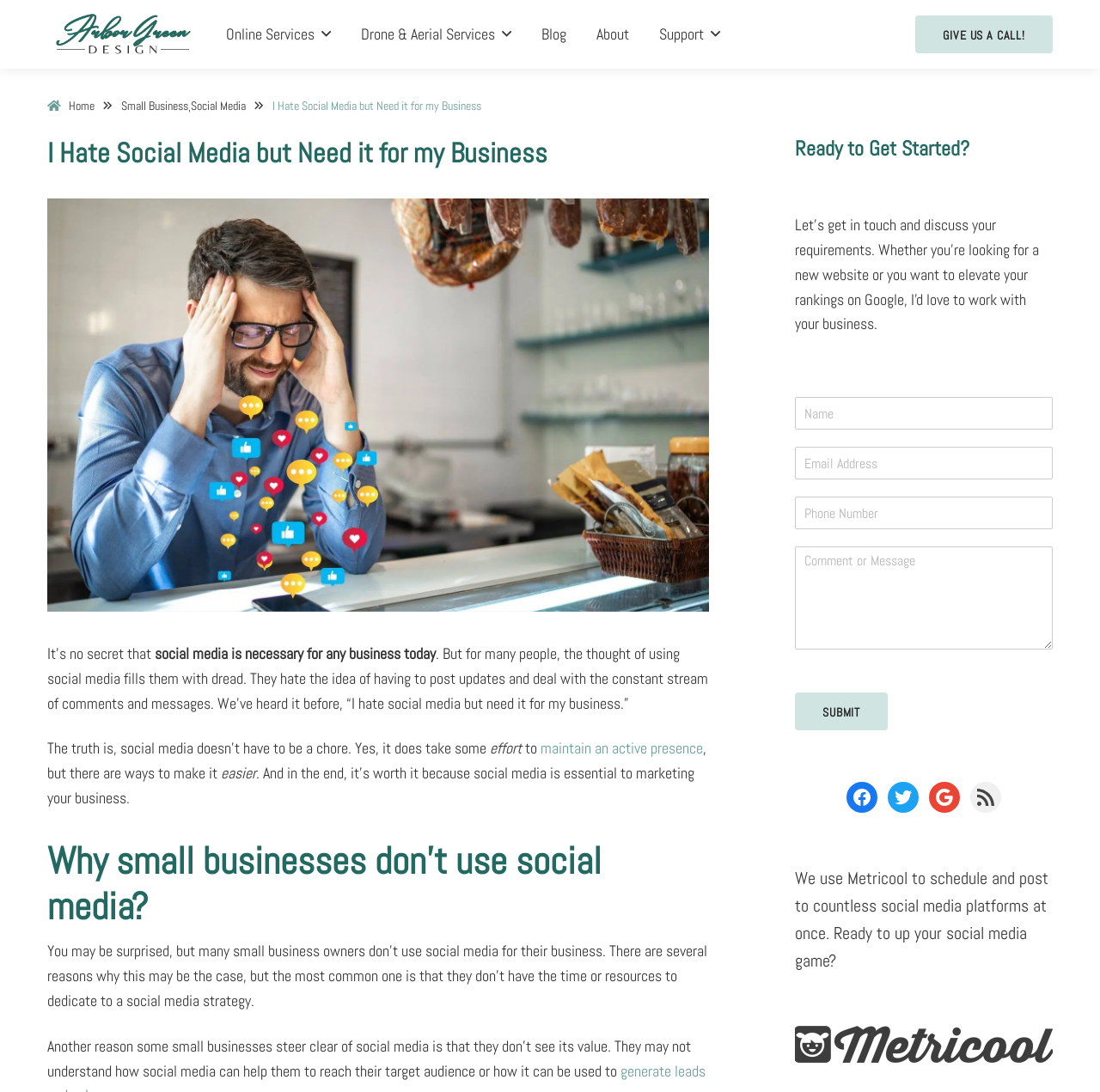Specify the bounding box coordinates of the area that needs to be clicked to achieve the following instruction: "Click on 'GIVE US A CALL!'".

[0.832, 0.014, 0.957, 0.049]